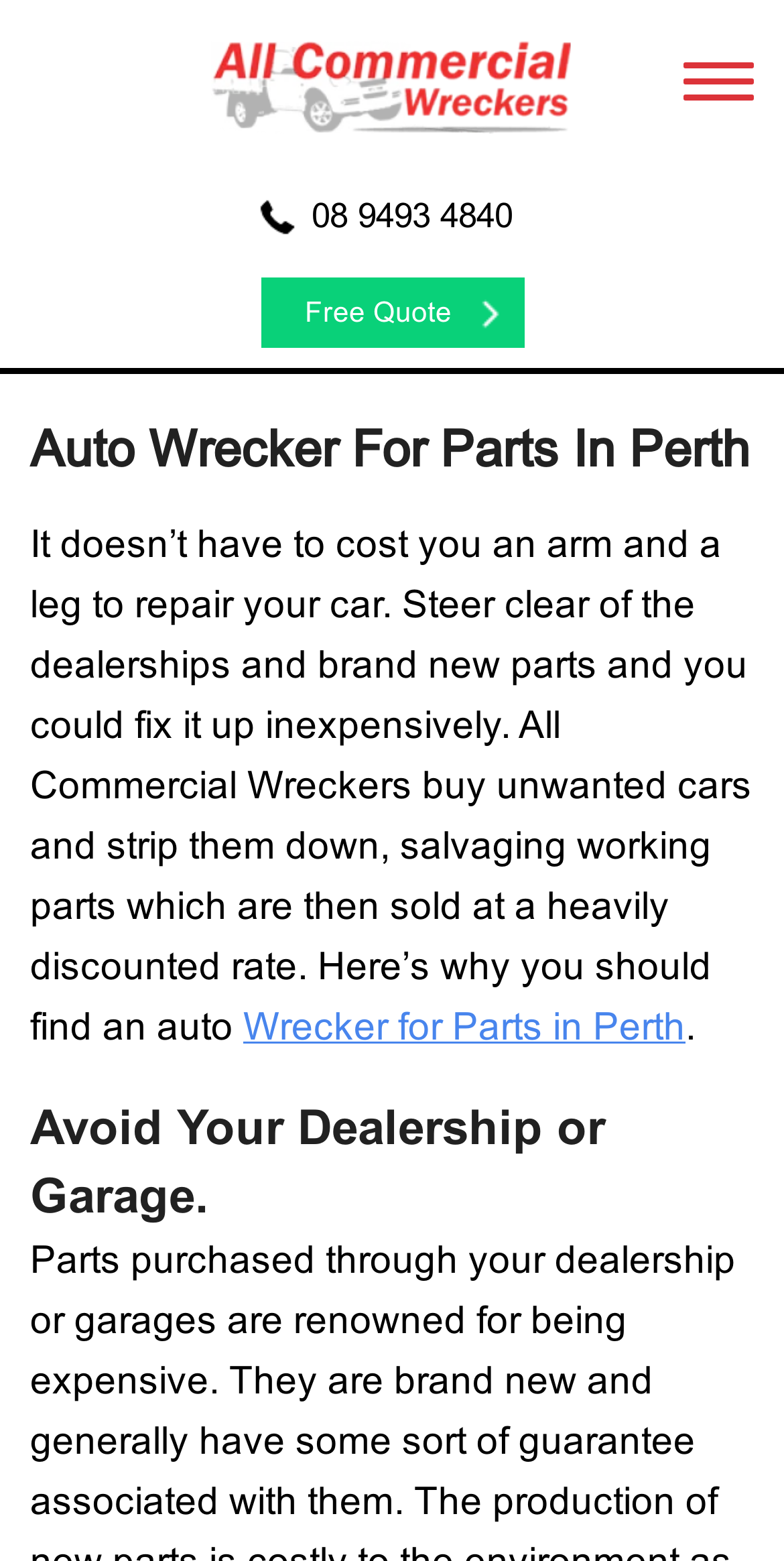Using the given element description, provide the bounding box coordinates (top-left x, top-left y, bottom-right x, bottom-right y) for the corresponding UI element in the screenshot: Cash For Unwanted Cars Perth

[0.0, 0.535, 1.0, 0.567]